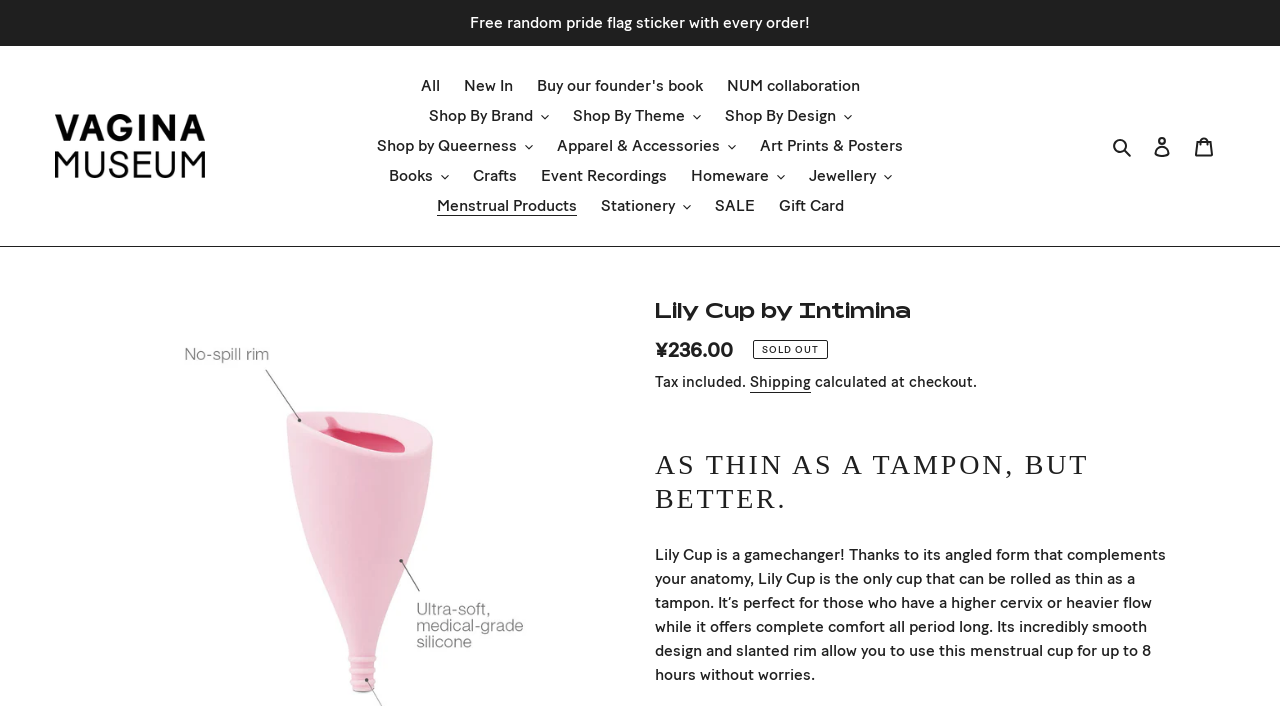Pinpoint the bounding box coordinates of the area that should be clicked to complete the following instruction: "Search for something". The coordinates must be given as four float numbers between 0 and 1, i.e., [left, top, right, bottom].

[0.864, 0.188, 0.891, 0.225]